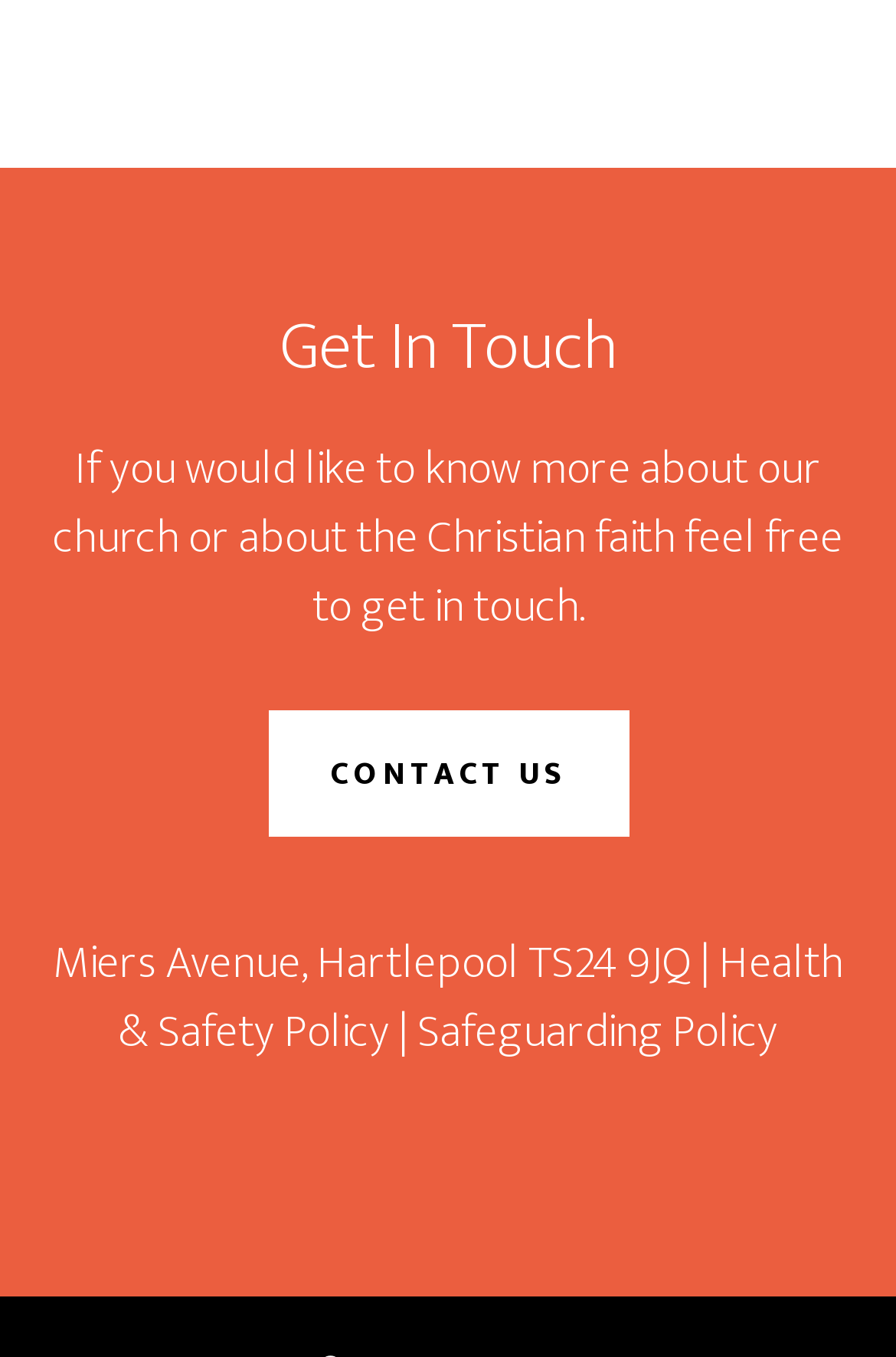Given the description "Health & Safety Policy", provide the bounding box coordinates of the corresponding UI element.

[0.132, 0.682, 0.941, 0.79]